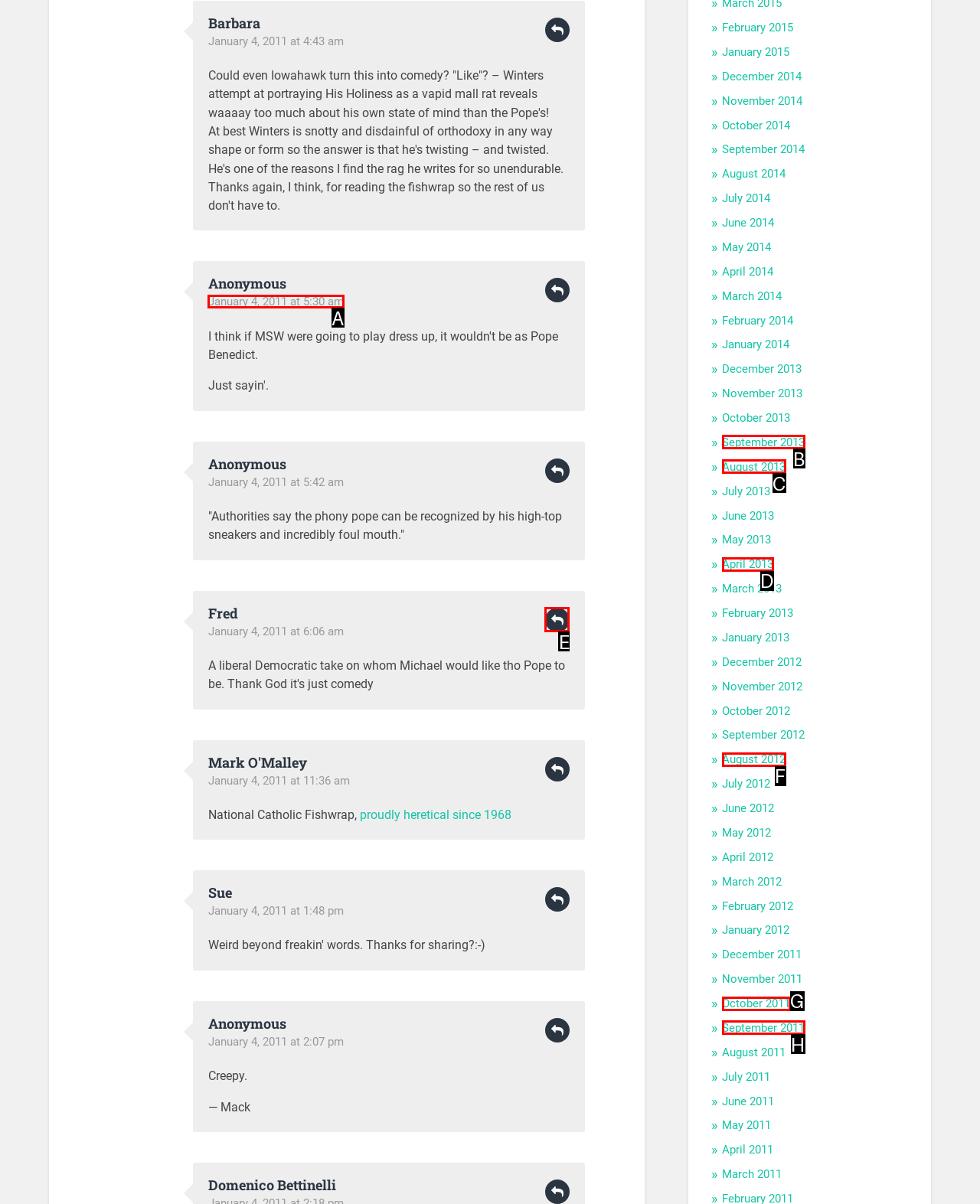Indicate which UI element needs to be clicked to fulfill the task: click on the 'HOME' link
Answer with the letter of the chosen option from the available choices directly.

None